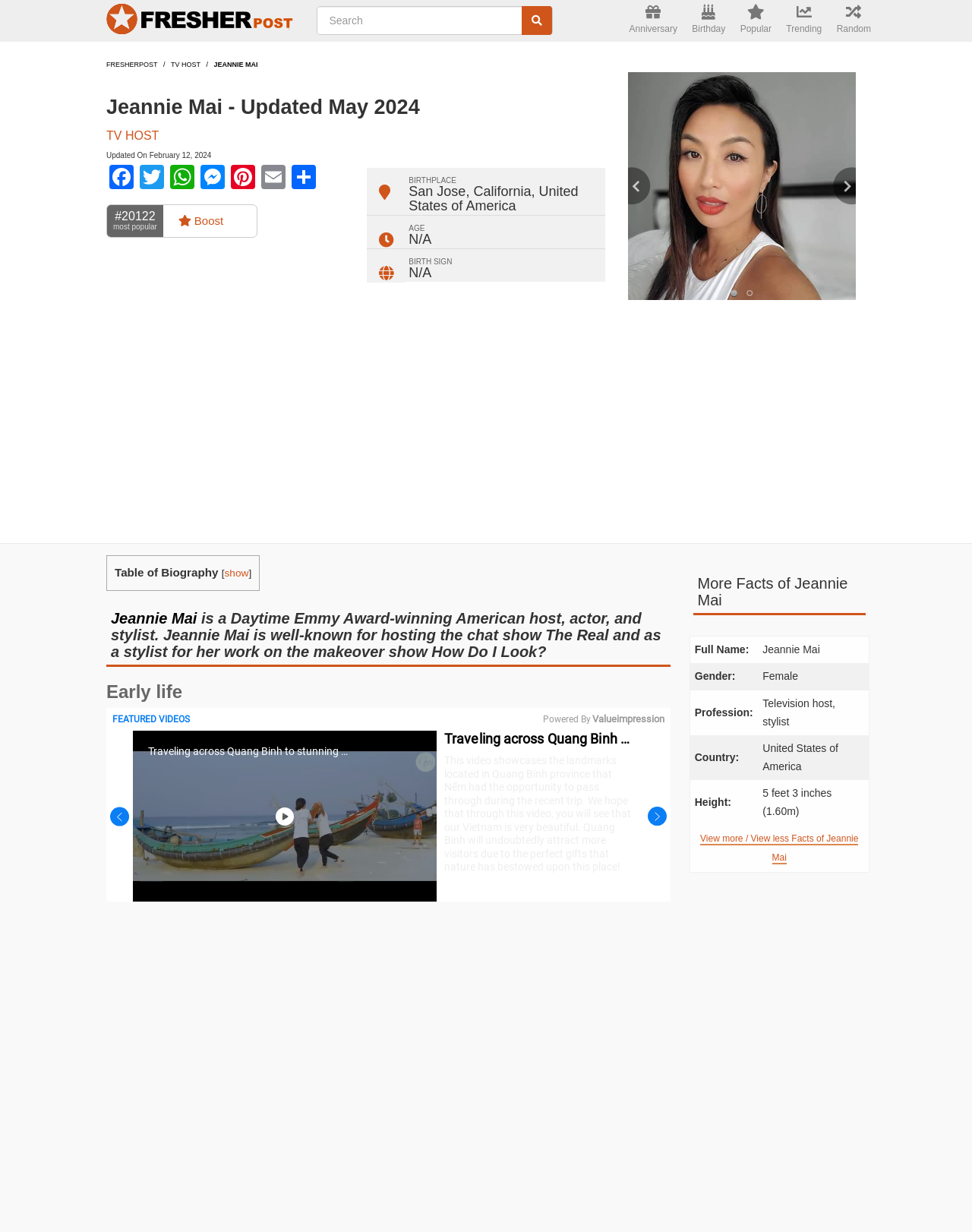Select the bounding box coordinates of the element I need to click to carry out the following instruction: "Follow Jeannie Mai on Facebook".

[0.109, 0.134, 0.141, 0.156]